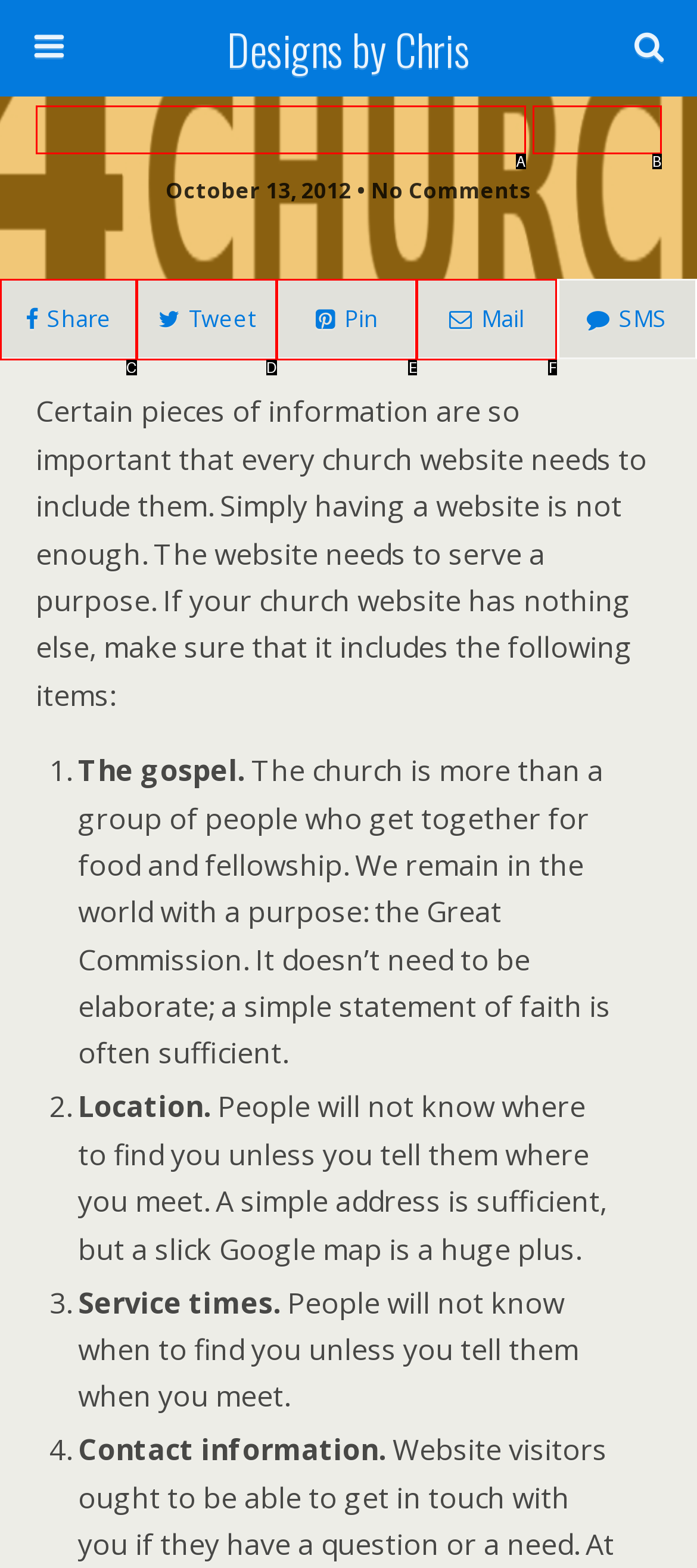Point out the option that aligns with the description: name="submit" value="Search"
Provide the letter of the corresponding choice directly.

B